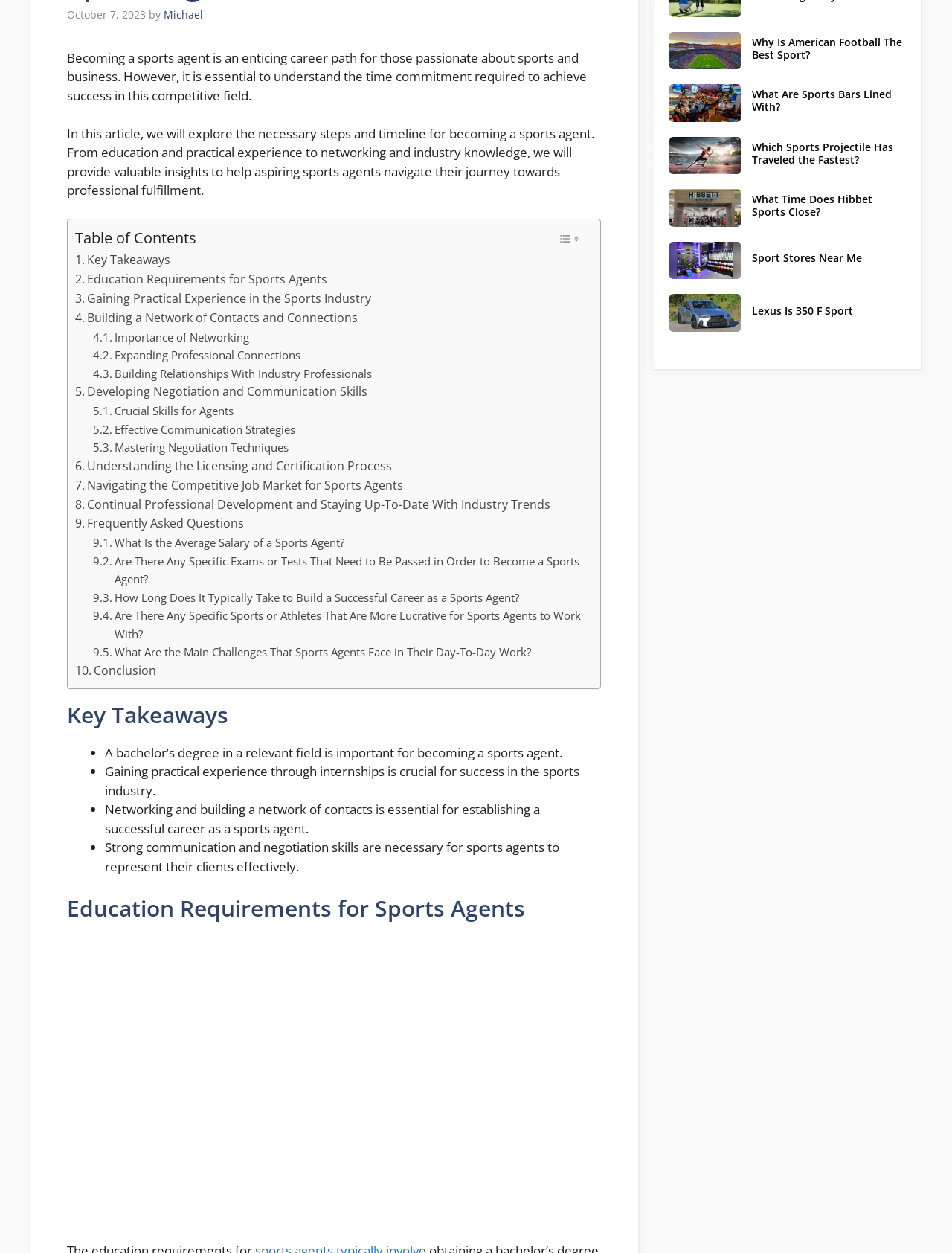Bounding box coordinates are specified in the format (top-left x, top-left y, bottom-right x, bottom-right y). All values are floating point numbers bounded between 0 and 1. Please provide the bounding box coordinate of the region this sentence describes: Education Requirements for Sports Agents

[0.079, 0.216, 0.344, 0.231]